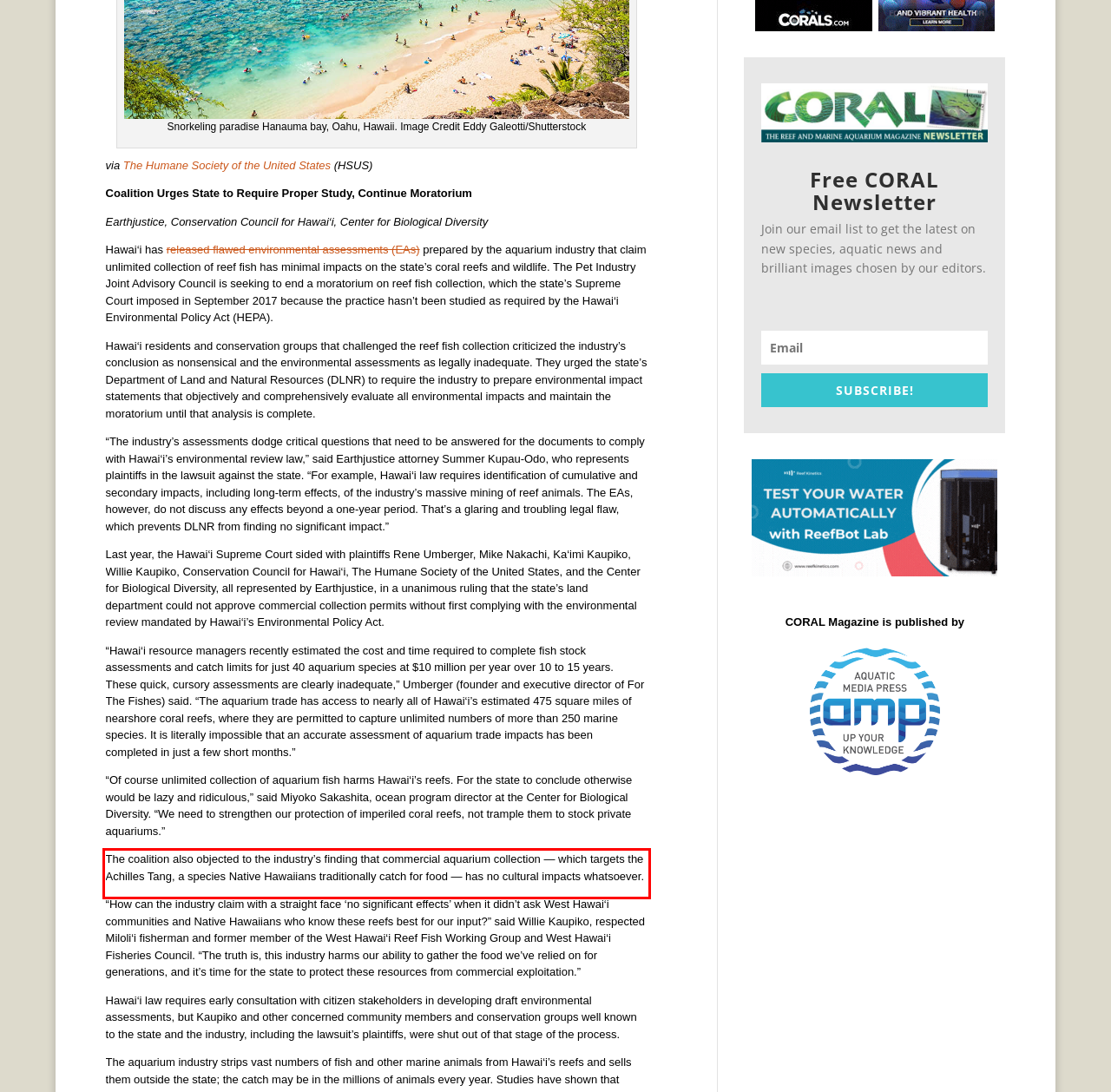Within the screenshot of a webpage, identify the red bounding box and perform OCR to capture the text content it contains.

The coalition also objected to the industry’s finding that commercial aquarium collection — which targets the Achilles Tang, a species Native Hawaiians traditionally catch for food — has no cultural impacts whatsoever.